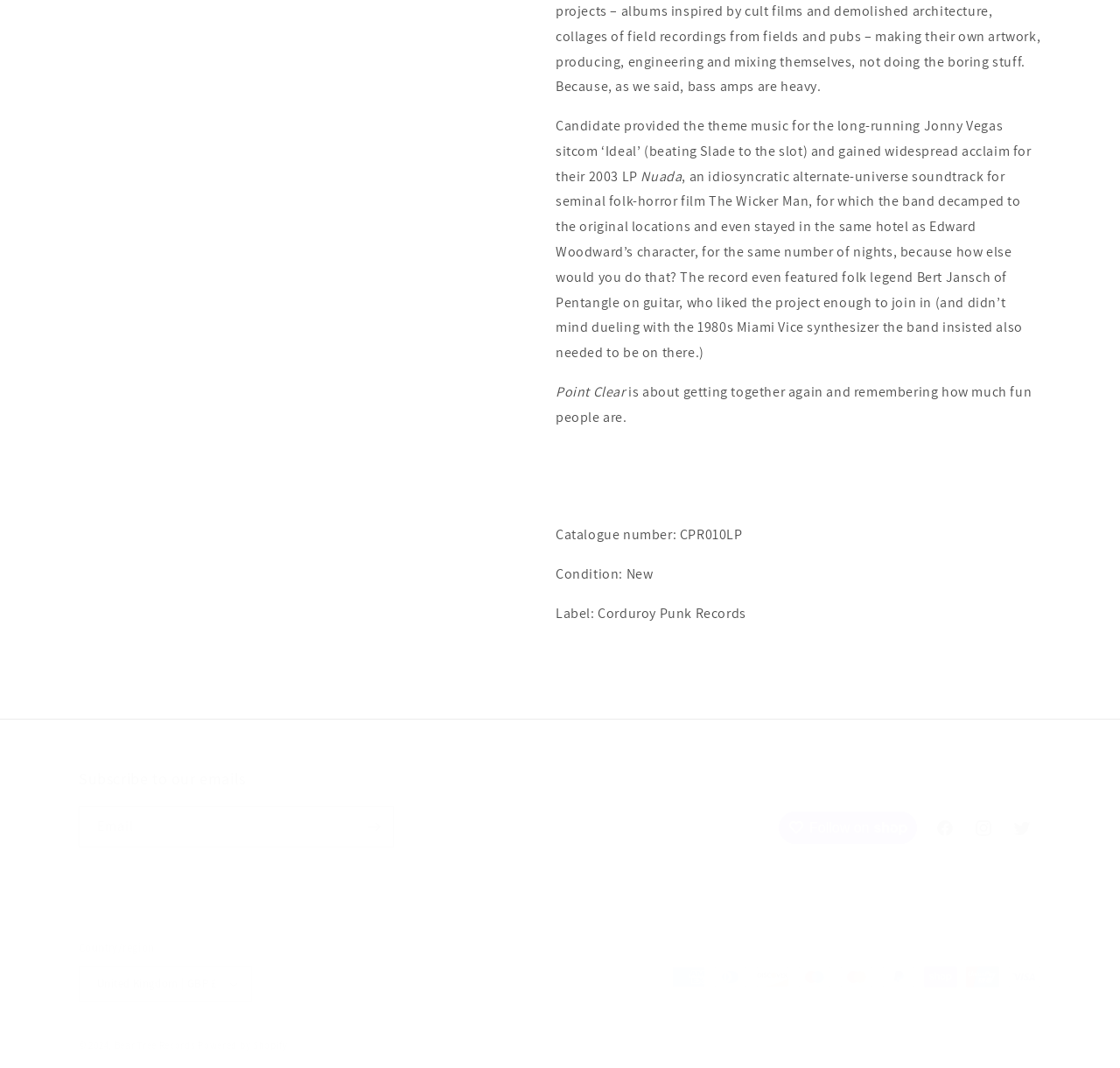Identify the bounding box coordinates of the clickable region required to complete the instruction: "Select United Kingdom | GBP £". The coordinates should be given as four float numbers within the range of 0 and 1, i.e., [left, top, right, bottom].

[0.07, 0.904, 0.225, 0.938]